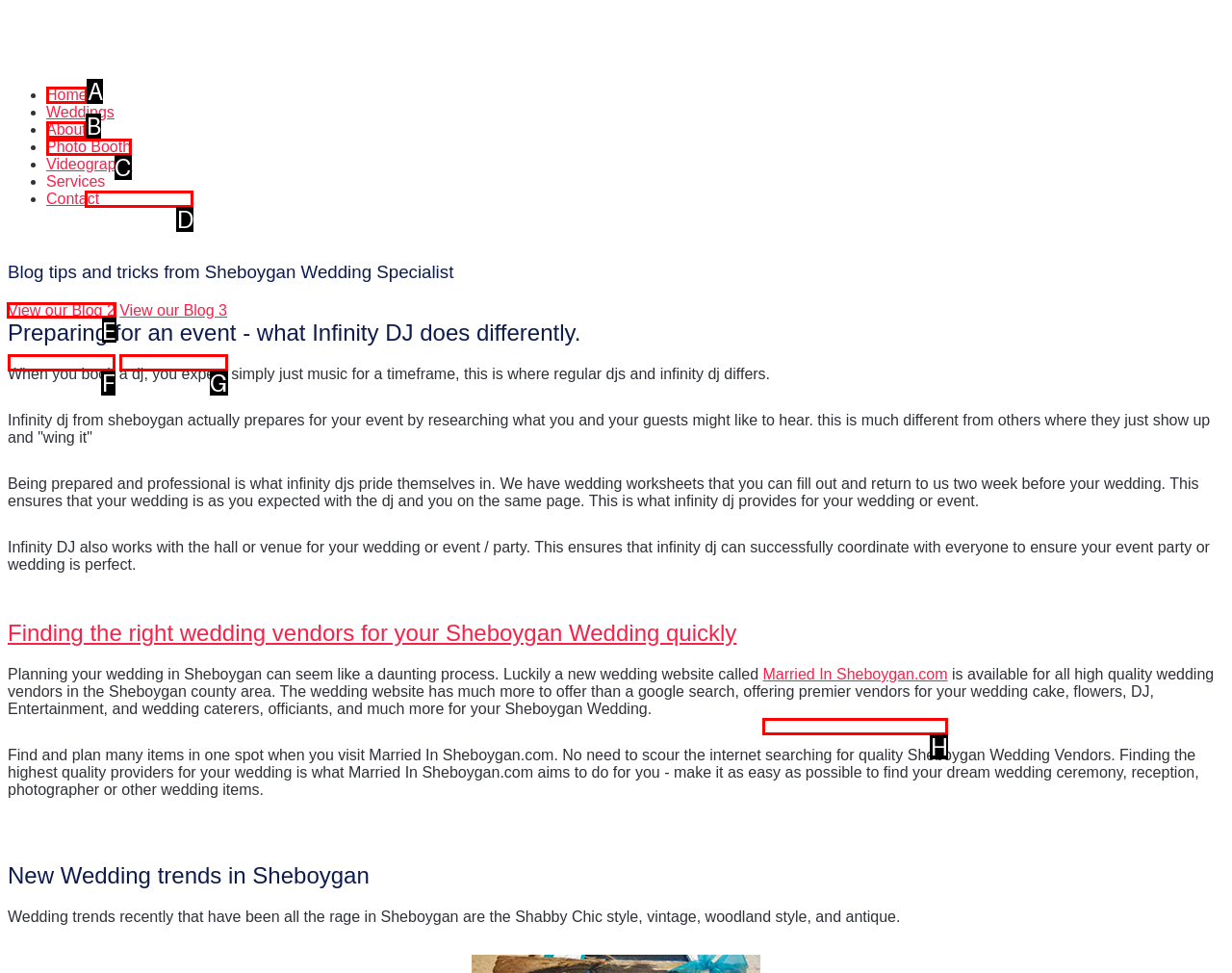Determine the appropriate lettered choice for the task: View our Blog 2. Reply with the correct letter.

E